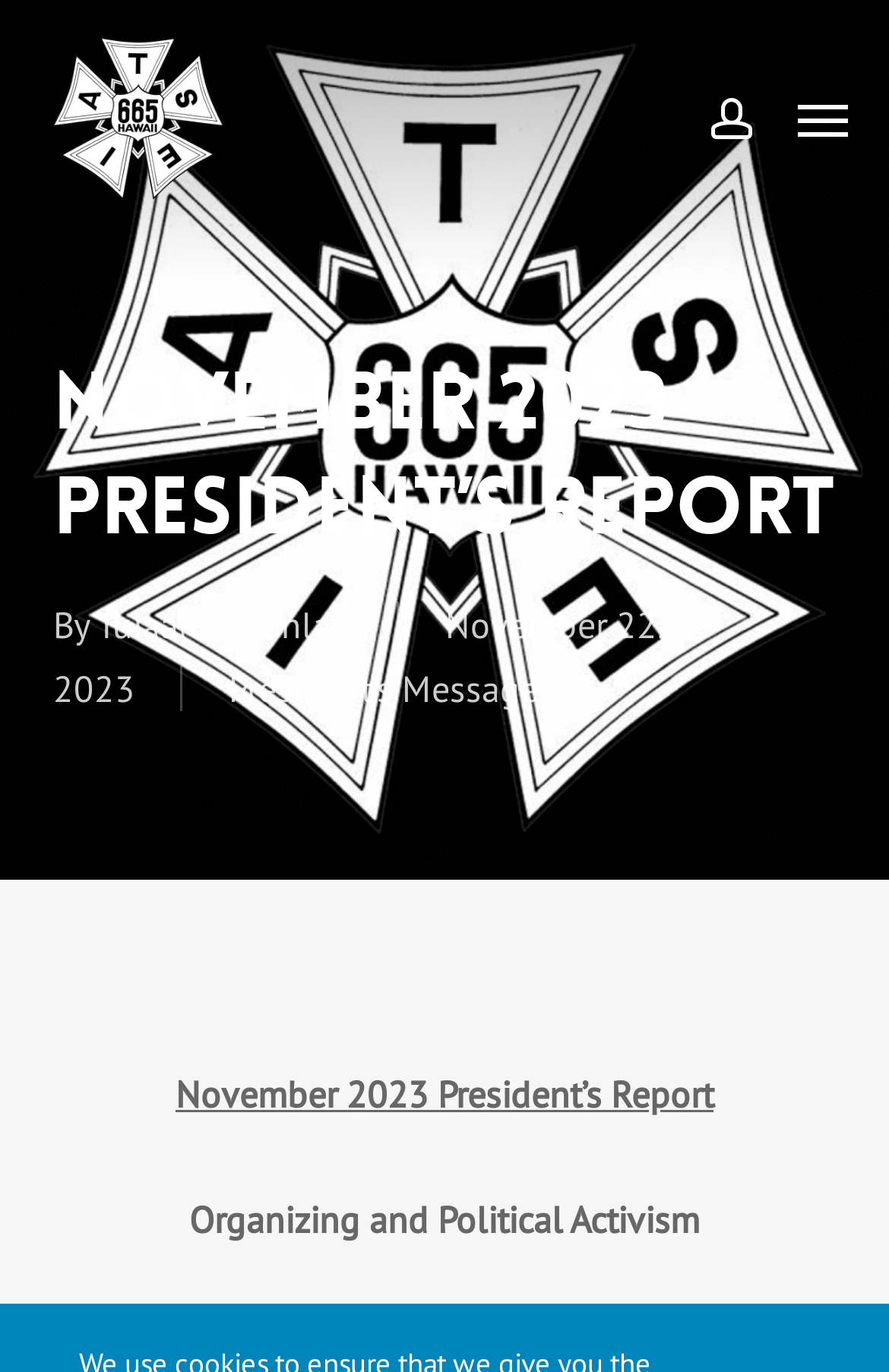Detail the various sections and features present on the webpage.

The webpage is titled "November 2023 President's Report - IATSE Local 665 Workers Union" and features a prominent link to the union's website at the top left corner. To the right of this link, there is an image of the union's logo. 

At the top right corner, there is a link to an "account" page. Next to it, a navigation menu button is located. 

Below these top-level elements, the main content of the page begins with a heading that reads "November 2023 President’s Report". This heading is centered near the top of the page. 

Underneath the heading, there is a section with the author's name, "Tuiaana Scanlan", and the date "November 22, 2023". 

A link to the "President's Message" is located below this section, which leads to a sub-section with three paragraphs of text. The first paragraph is titled "November 2023 President’s Report", the second is titled "Organizing and Political Activism", and the third is a blank line.